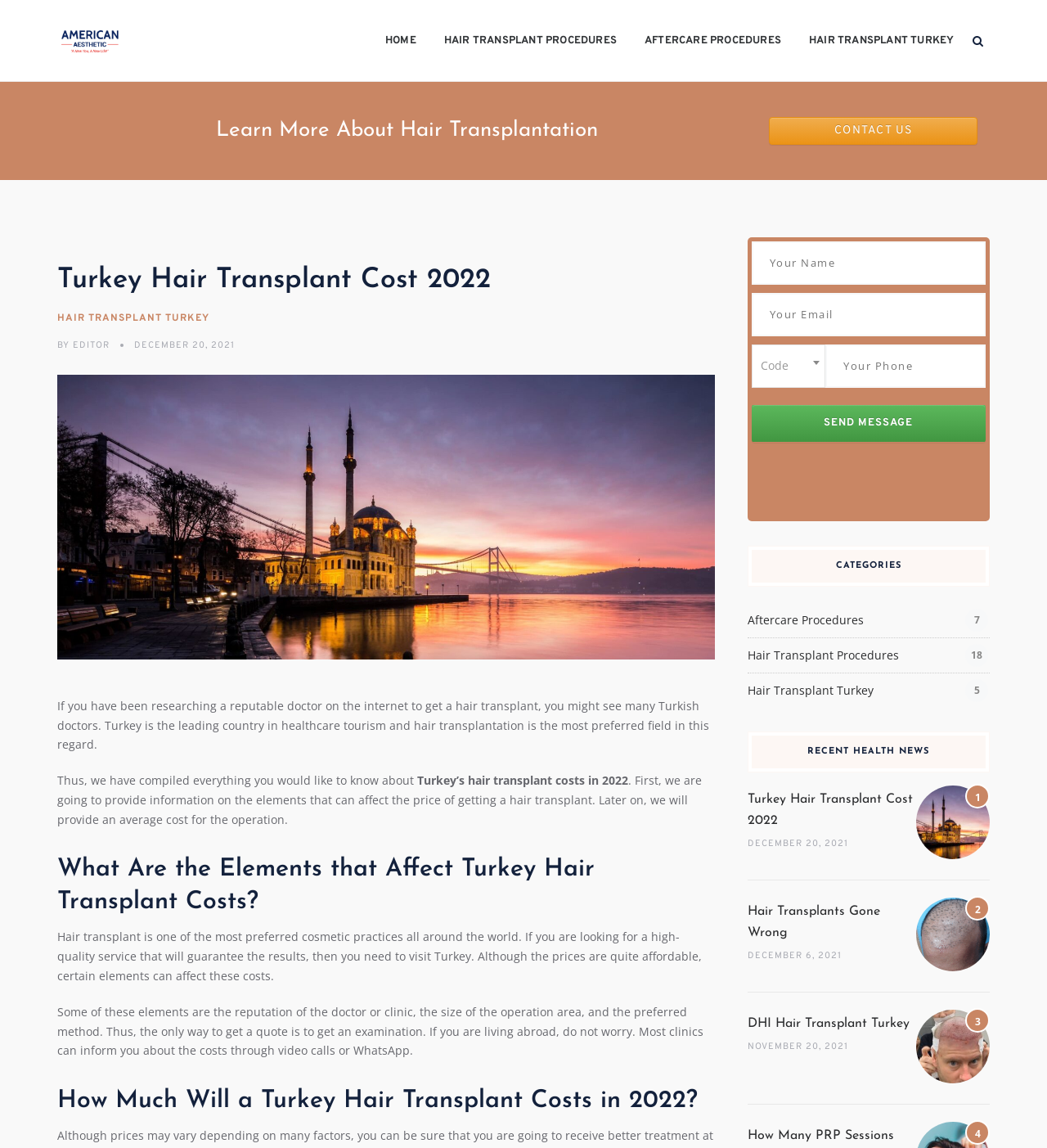Offer an extensive depiction of the webpage and its key elements.

This webpage is about hair transplant costs in Turkey, specifically in 2022. At the top, there is a navigation menu with links to different sections of the website, including "HOME", "HAIR TRANSPLANT PROCEDURES", "AFTERCARE PROCEDURES", and "HAIR TRANSPLANT TURKEY". Below the navigation menu, there is a heading that reads "Learn More About Hair Transplantation" and a button that says "CONTACT US".

The main content of the webpage is divided into several sections. The first section has a heading that reads "Turkey Hair Transplant Cost 2022" and provides an introduction to the topic of hair transplantation in Turkey. The text explains that Turkey is a leading country in healthcare tourism and hair transplantation is a popular field.

The next section has a heading that reads "What Are the Elements that Affect Turkey Hair Transplant Costs?" and discusses the factors that can affect the cost of a hair transplant in Turkey. The text explains that the reputation of the doctor or clinic, the size of the operation area, and the preferred method can all impact the cost.

The following section has a heading that reads "How Much Will a Turkey Hair Transplant Costs in 2022?" and provides information on the average cost of a hair transplant in Turkey. The text explains that the cost can vary depending on the factors mentioned earlier and that the only way to get a quote is to get an examination.

On the right side of the webpage, there is a form that allows users to contact the clinic. The form has fields for the user's name, email, phone number, and a message. There is also a dropdown menu for selecting a country code.

Below the form, there are several links to different categories, including "Aftercare Procedures", "Hair Transplant Procedures", and "Hair Transplant Turkey". There is also a section that displays recent health news, with links to articles on topics such as hair transplant costs and hair transplants gone wrong.

Throughout the webpage, there are several images and icons, including a logo for "FUE Hair Transplant UK" and an icon for a contact form. The overall layout of the webpage is clean and easy to navigate, with clear headings and concise text.